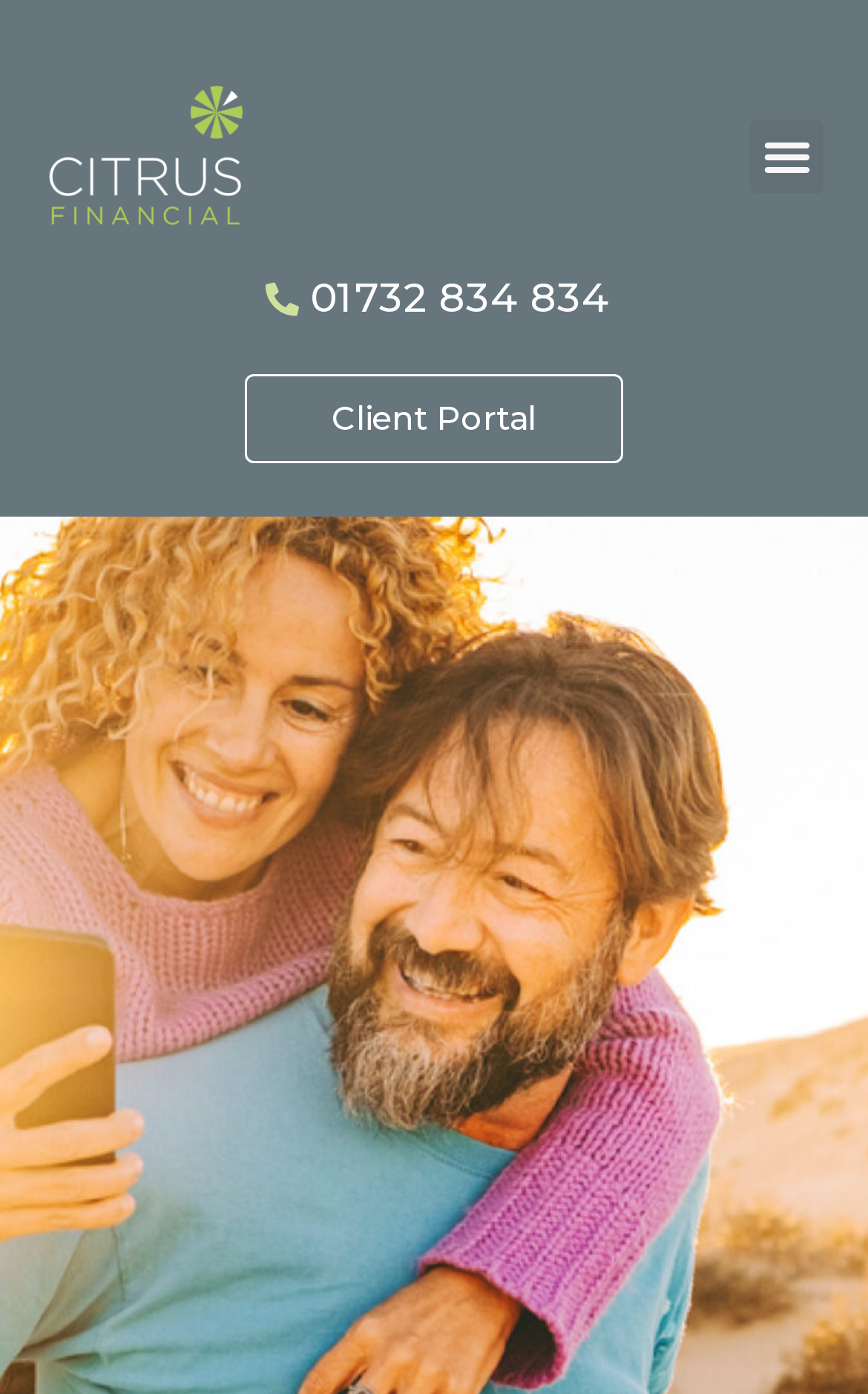Given the webpage screenshot, identify the bounding box of the UI element that matches this description: "Client Portal".

[0.282, 0.268, 0.718, 0.332]